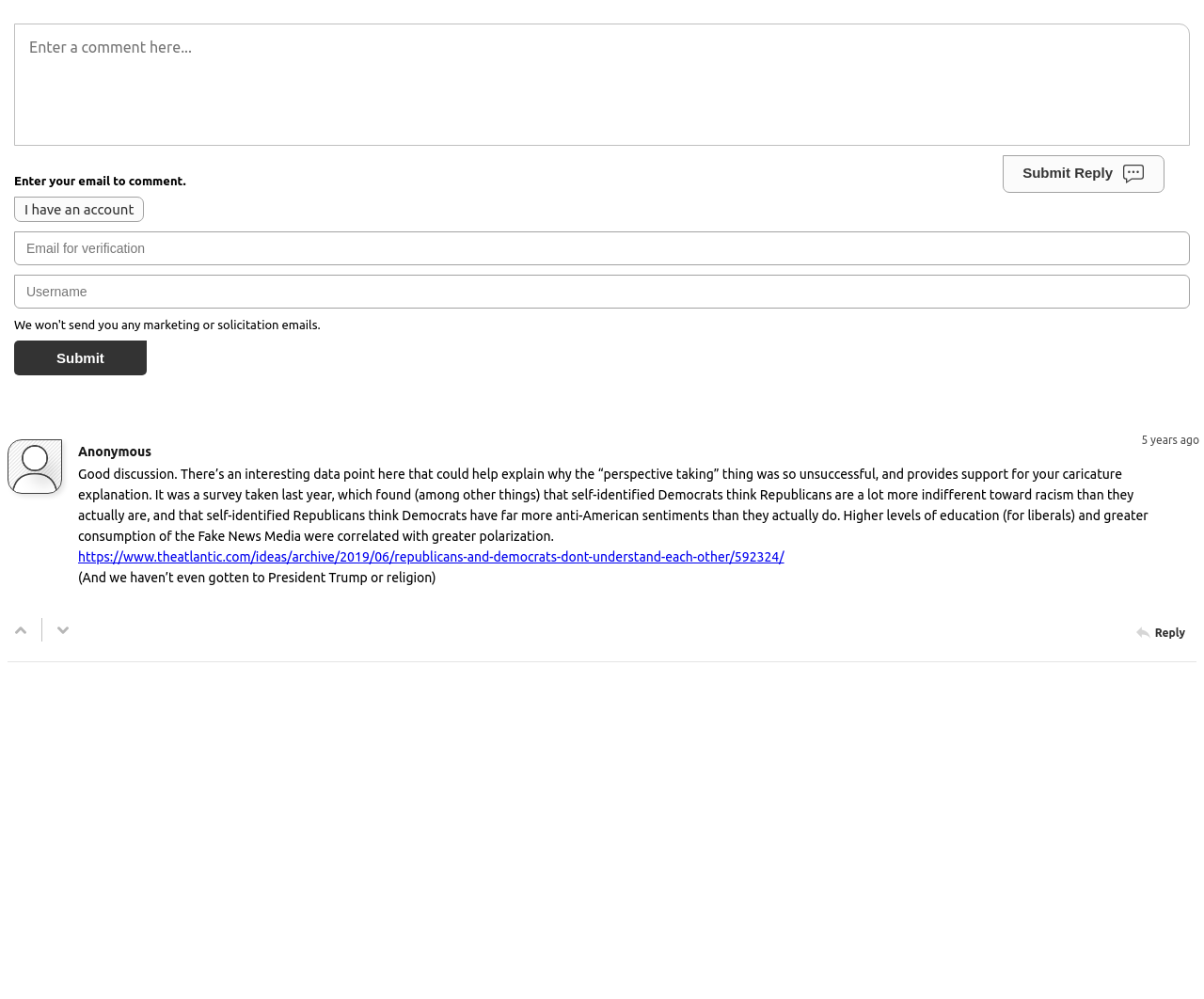Determine the bounding box coordinates for the region that must be clicked to execute the following instruction: "Click to view the article".

[0.065, 0.55, 0.651, 0.565]